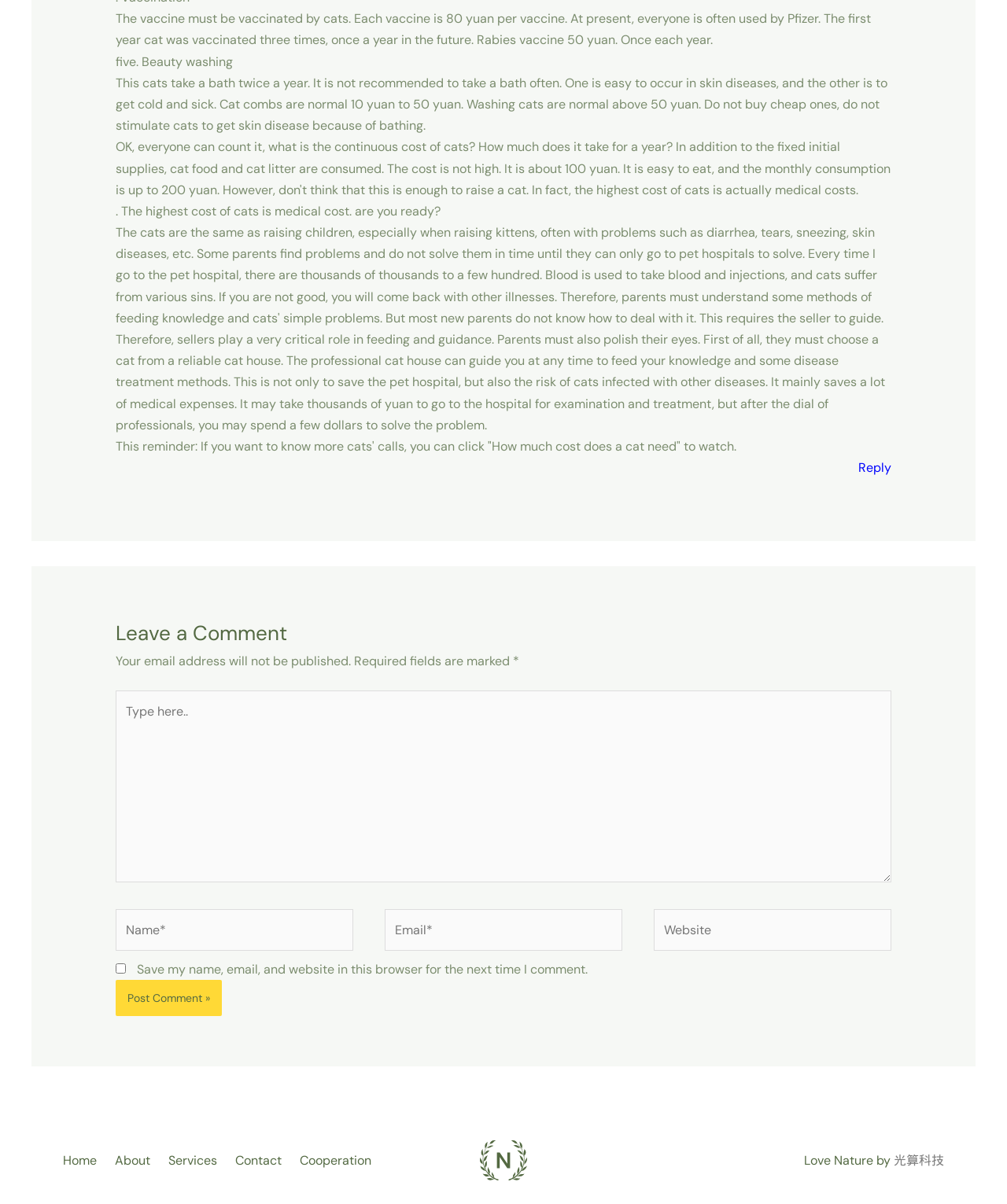Please indicate the bounding box coordinates for the clickable area to complete the following task: "Leave a comment". The coordinates should be specified as four float numbers between 0 and 1, i.e., [left, top, right, bottom].

[0.115, 0.512, 0.885, 0.54]